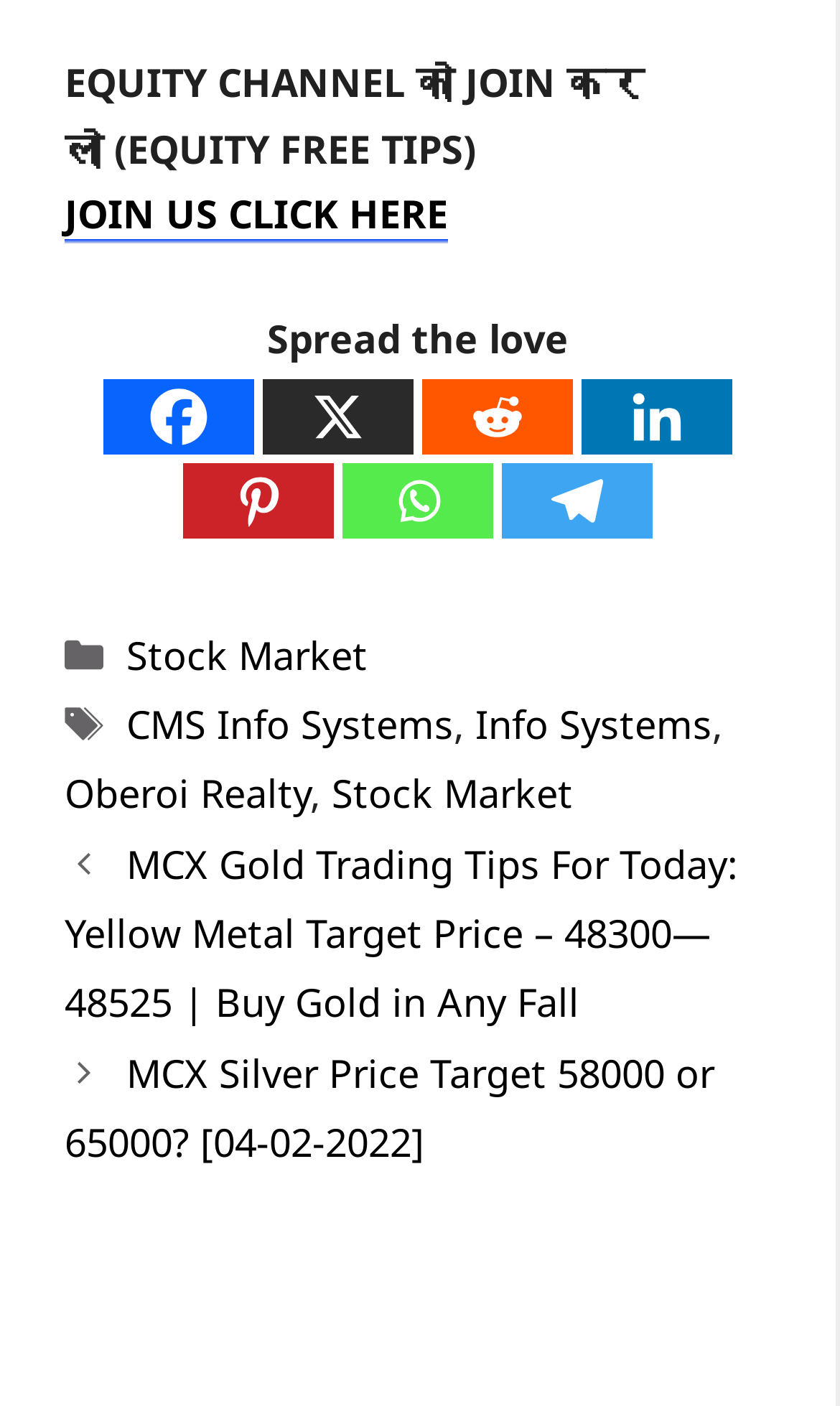Please identify the bounding box coordinates of the element on the webpage that should be clicked to follow this instruction: "Visit the website". The bounding box coordinates should be given as four float numbers between 0 and 1, formatted as [left, top, right, bottom].

None